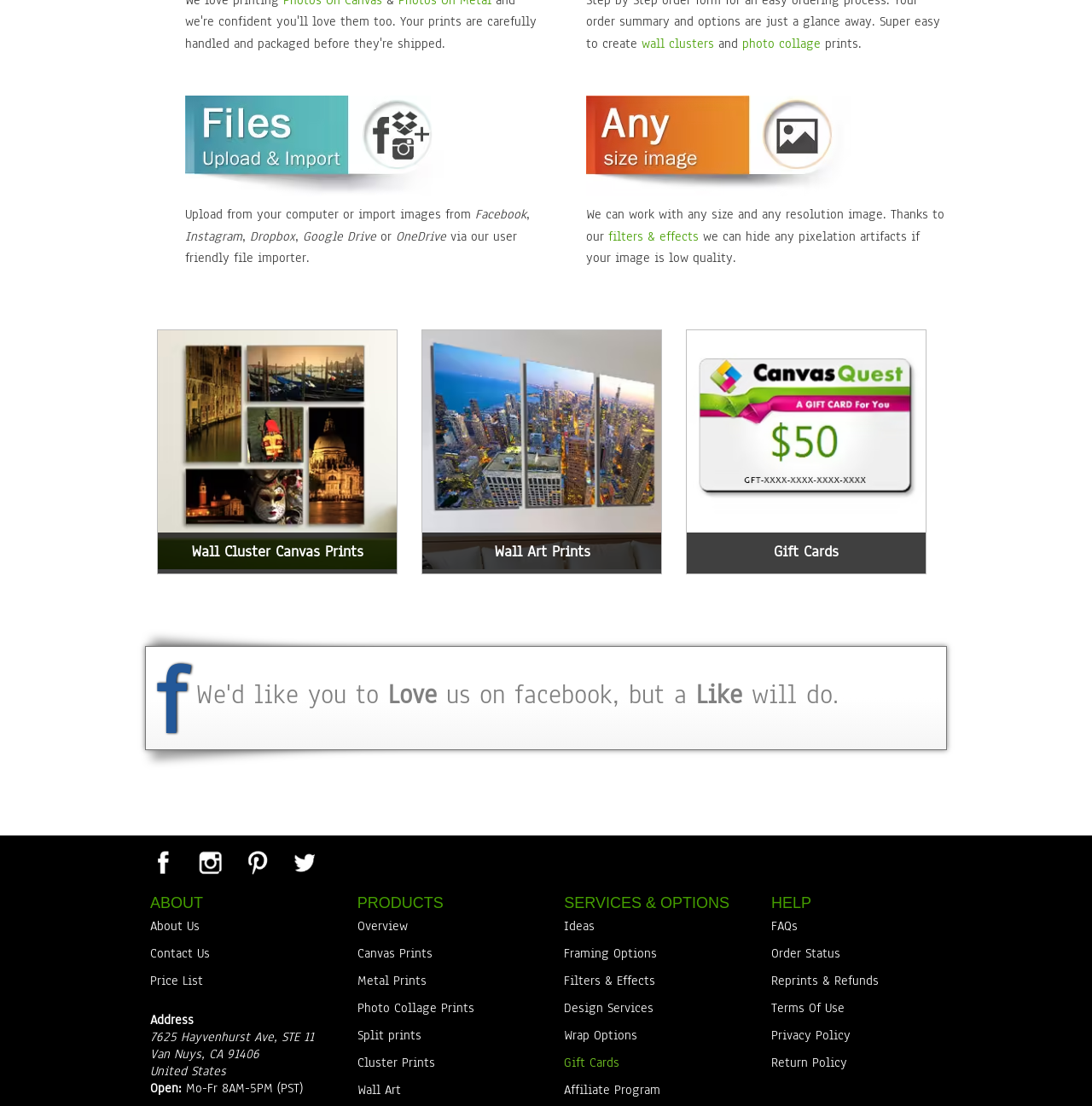Determine the bounding box coordinates of the element's region needed to click to follow the instruction: "Follow us on Facebook". Provide these coordinates as four float numbers between 0 and 1, formatted as [left, top, right, bottom].

[0.138, 0.768, 0.161, 0.791]